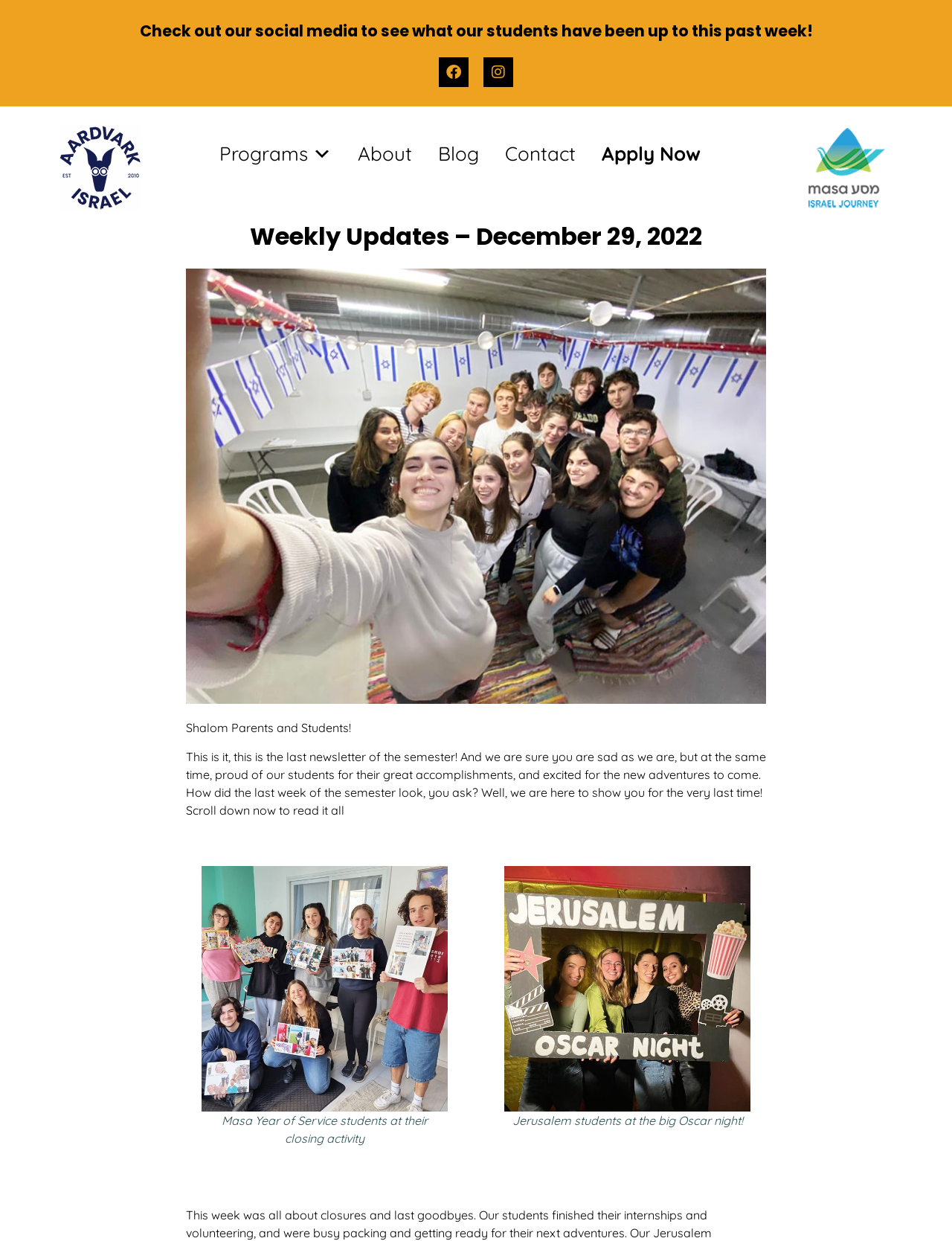Please provide a comprehensive answer to the question below using the information from the image: How many images are there on the webpage?

I counted the number of images on the webpage by looking at the image 'Gap year in israel - aardvarkisrael', the image 'Masa year of service students at their closing activity', and the image 'Jerusalem students at the big oscar night!'.